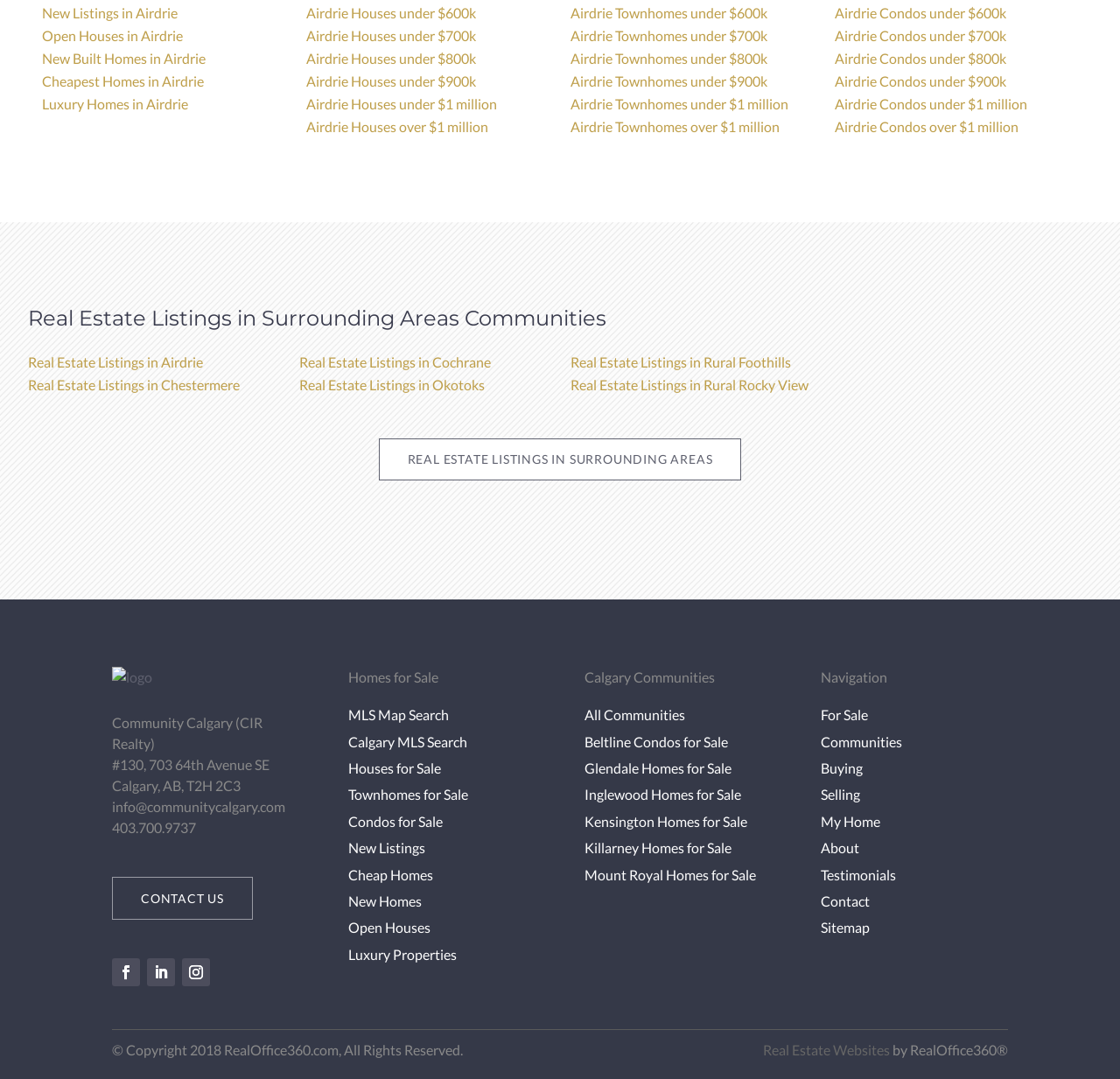Find and specify the bounding box coordinates that correspond to the clickable region for the instruction: "Contact Us".

[0.1, 0.813, 0.226, 0.852]